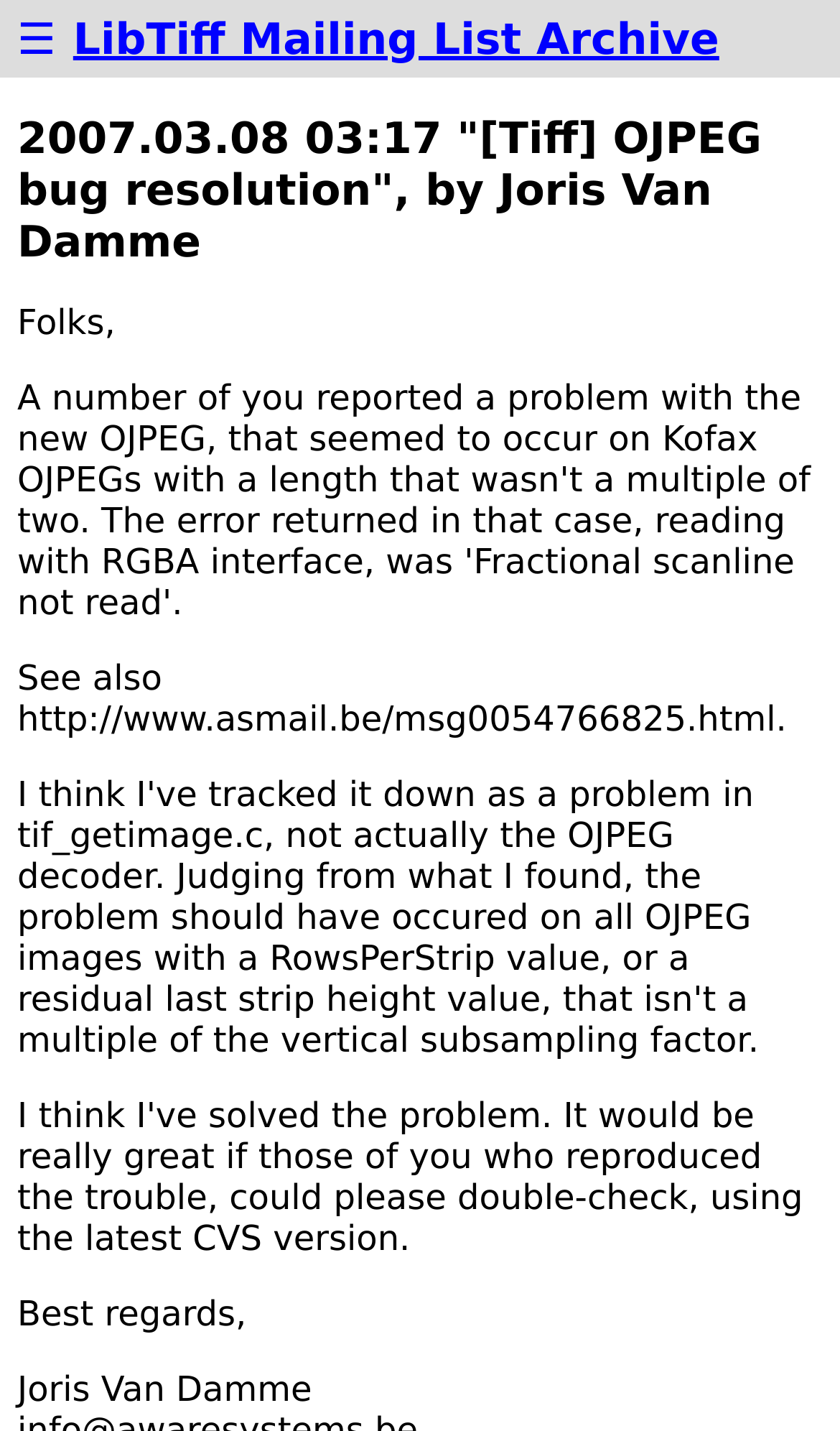What is the URL mentioned in the email?
From the image, provide a succinct answer in one word or a short phrase.

http://www.asmail.be/msg0054766825.html